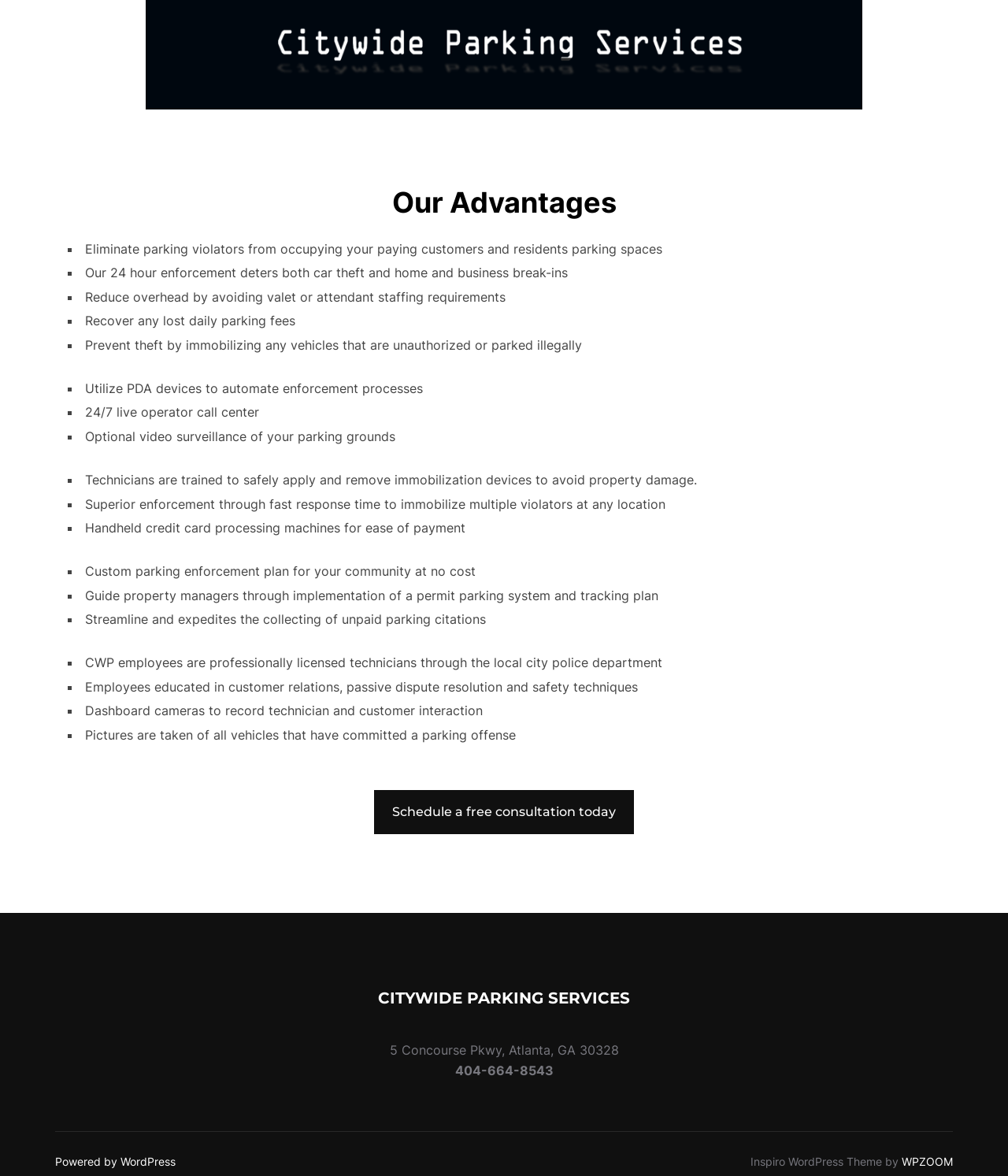Using the element description provided, determine the bounding box coordinates in the format (top-left x, top-left y, bottom-right x, bottom-right y). Ensure that all values are floating point numbers between 0 and 1. Element description: Schedule a free consultation today

[0.371, 0.672, 0.629, 0.709]